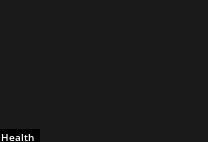What is the topic of the article?
Answer the question with a single word or phrase derived from the image.

Biscotti Strain Edibles